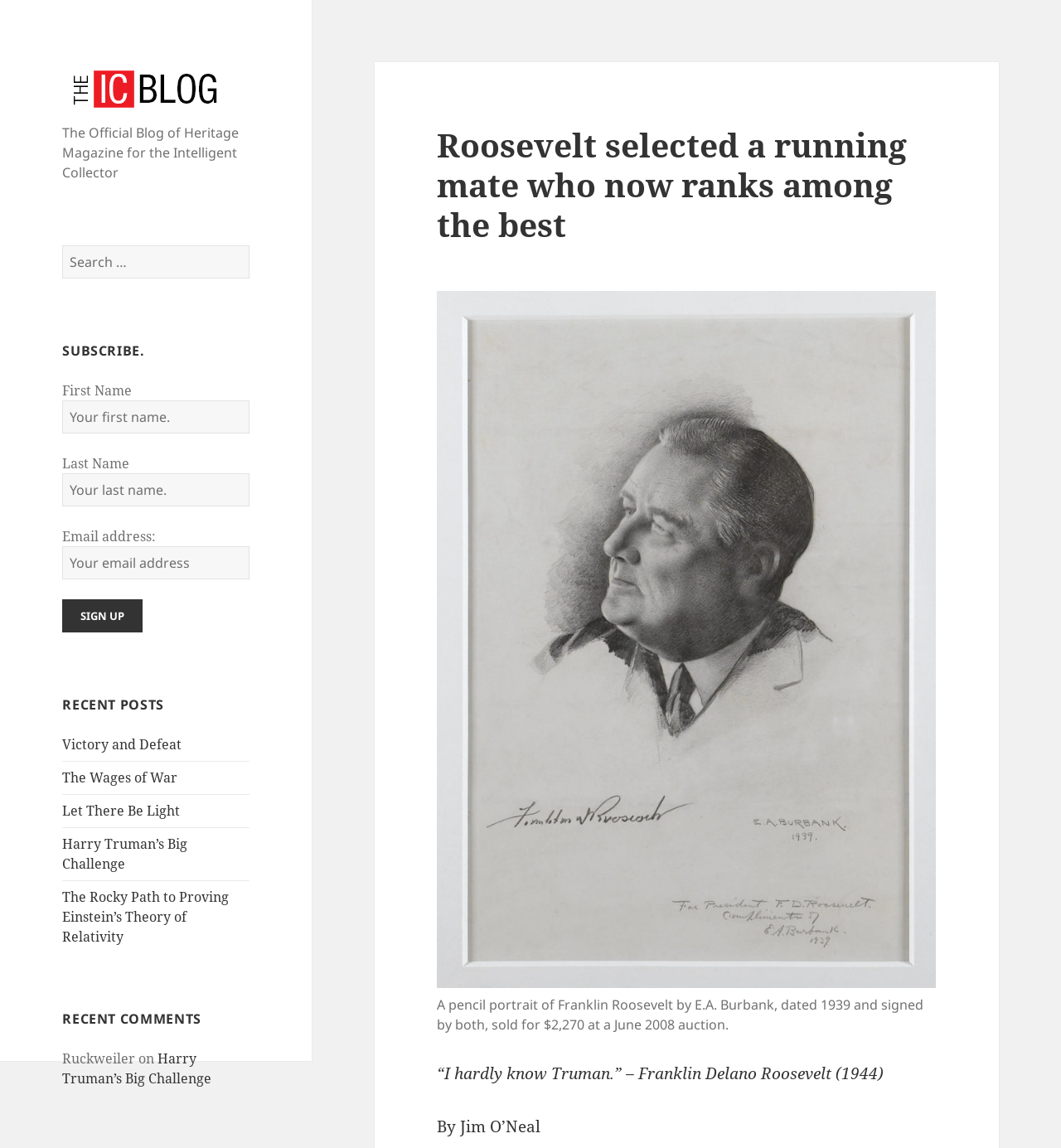Please identify the bounding box coordinates of the element on the webpage that should be clicked to follow this instruction: "Click the logo". The bounding box coordinates should be given as four float numbers between 0 and 1, formatted as [left, top, right, bottom].

[0.059, 0.067, 0.215, 0.086]